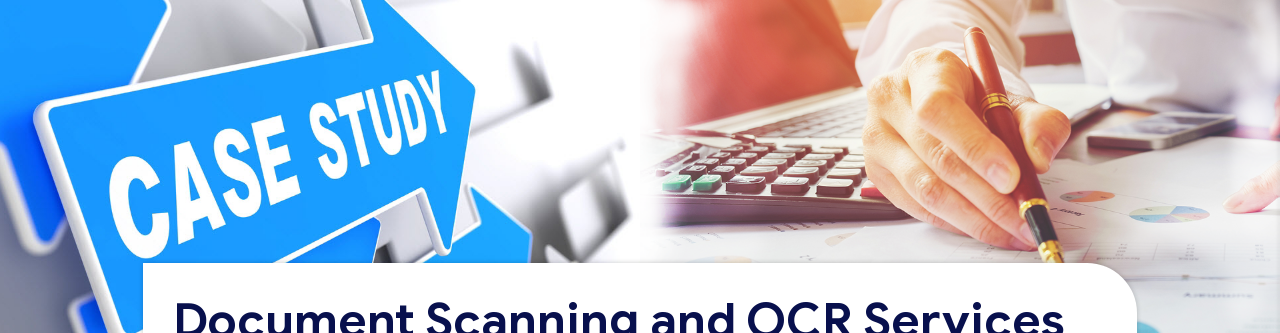Provide a thorough and detailed caption for the image.

The image prominently features the phrase "CASE STUDY" highlighted by an eye-catching blue arrow, emphasizing its importance. In the background, a person is engaged in work on a desk filled with various documents and a calculator, suggesting the theme of data management and analysis. Below, the title "Document Scanning and OCR Services" is displayed in bold, indicating the focus of the case study related to enhanced data processing solutions. This visual composition effectively conveys the intersection of technology and business efficiency through document scanning and optical character recognition services.